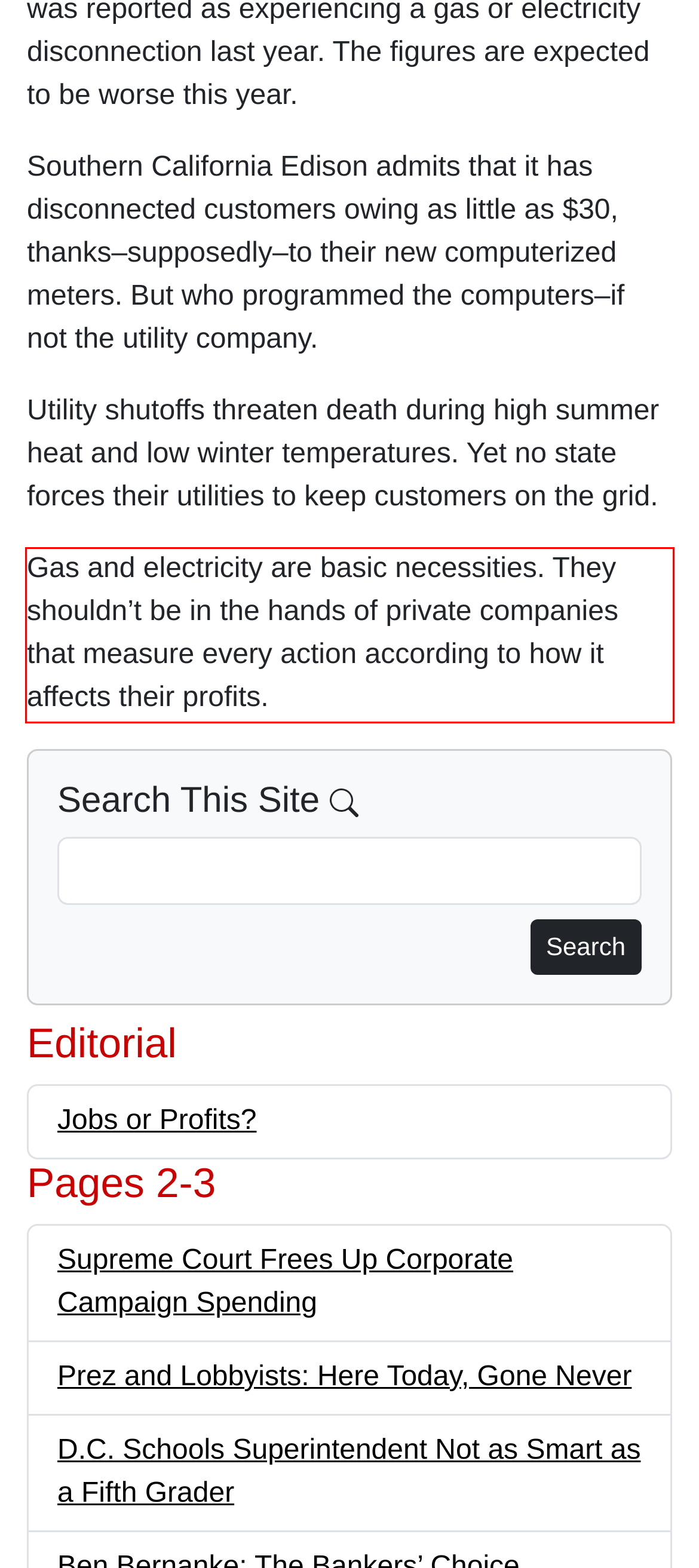From the provided screenshot, extract the text content that is enclosed within the red bounding box.

Gas and electricity are basic necessities. They shouldn’t be in the hands of private companies that measure every action according to how it affects their profits.